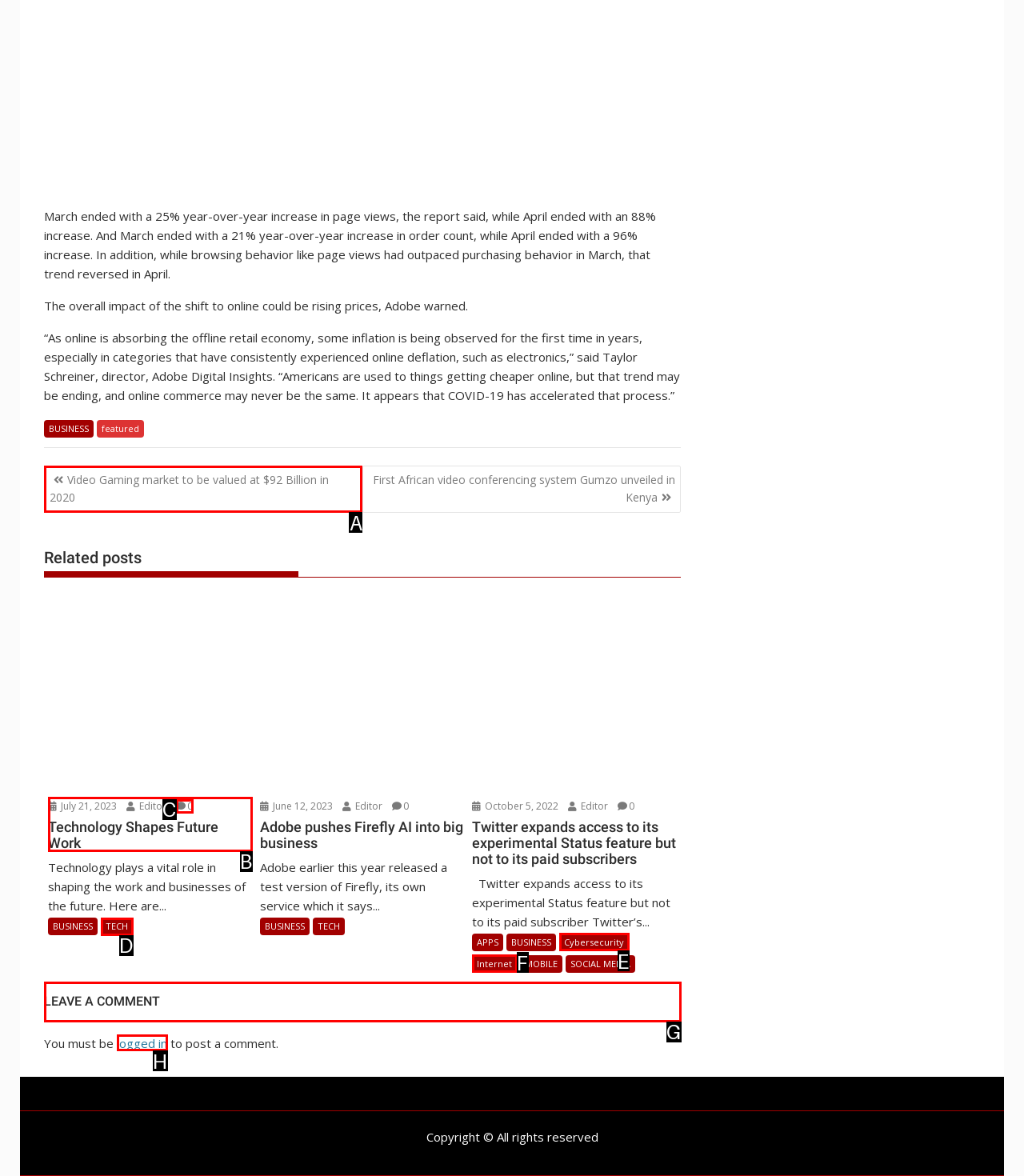For the task "View Contact Us page", which option's letter should you click? Answer with the letter only.

None